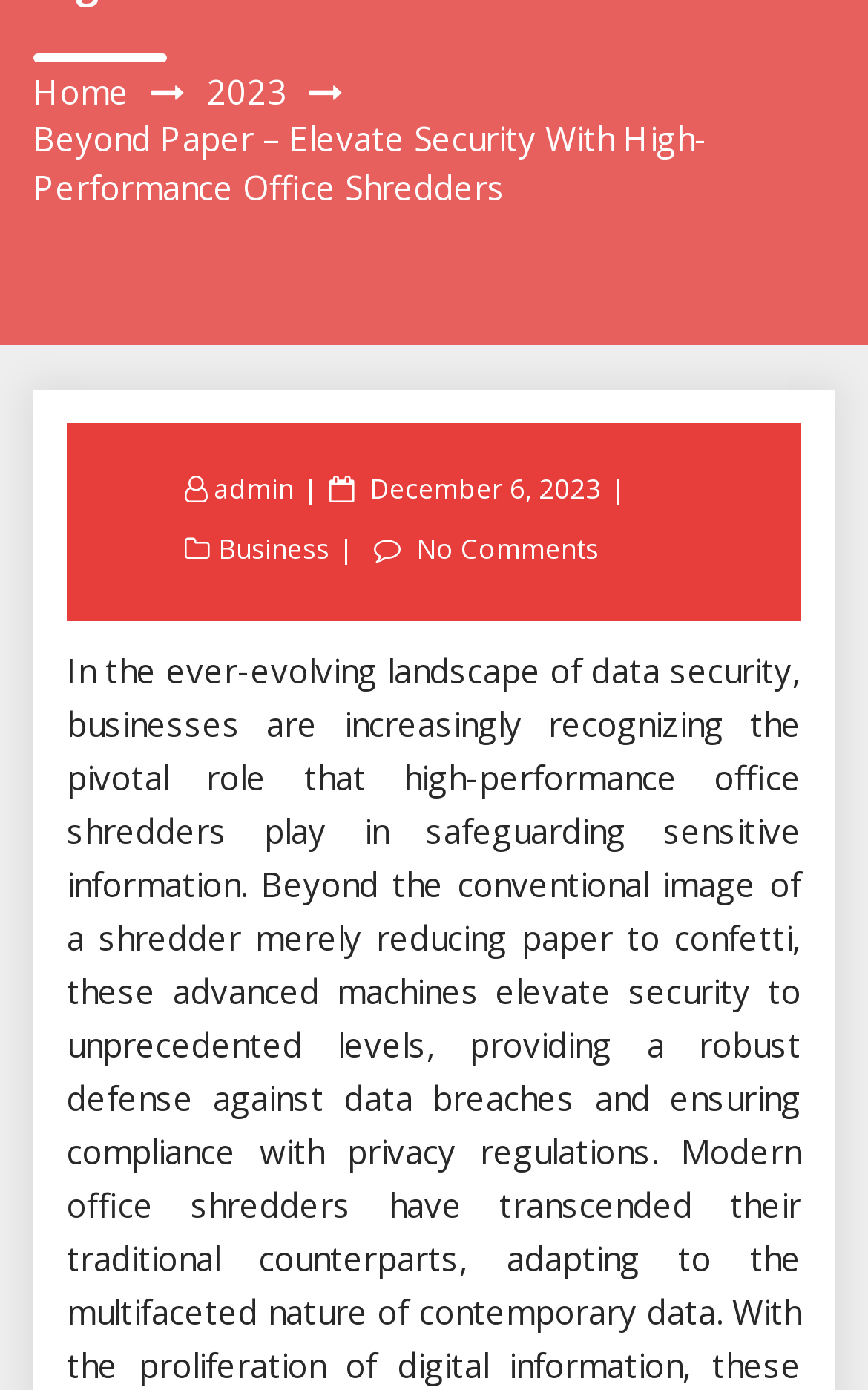Identify the bounding box for the described UI element: "Home".

[0.038, 0.05, 0.149, 0.082]